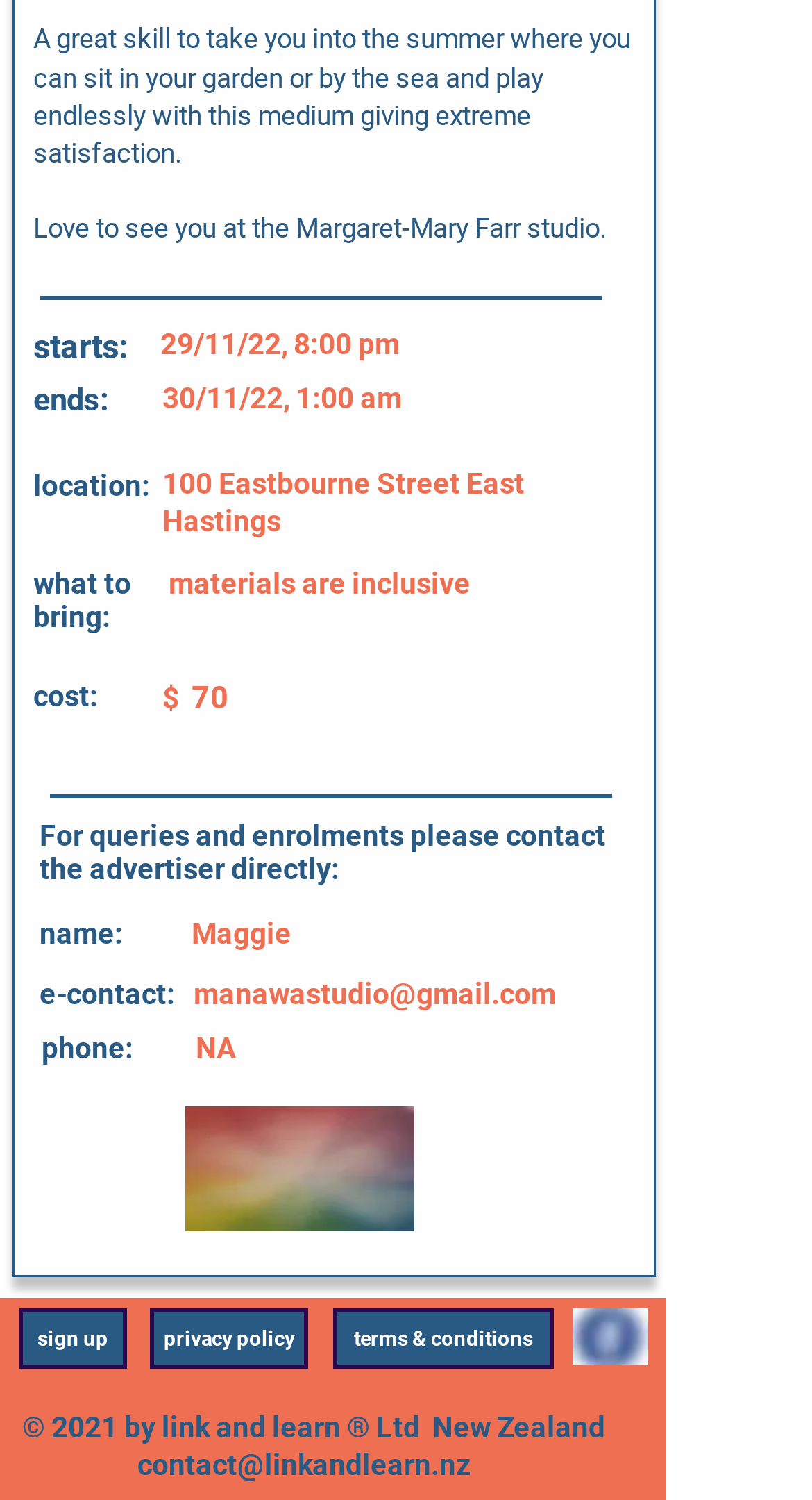Please find the bounding box for the following UI element description. Provide the coordinates in (top-left x, top-left y, bottom-right x, bottom-right y) format, with values between 0 and 1: terms & conditions

[0.41, 0.872, 0.682, 0.912]